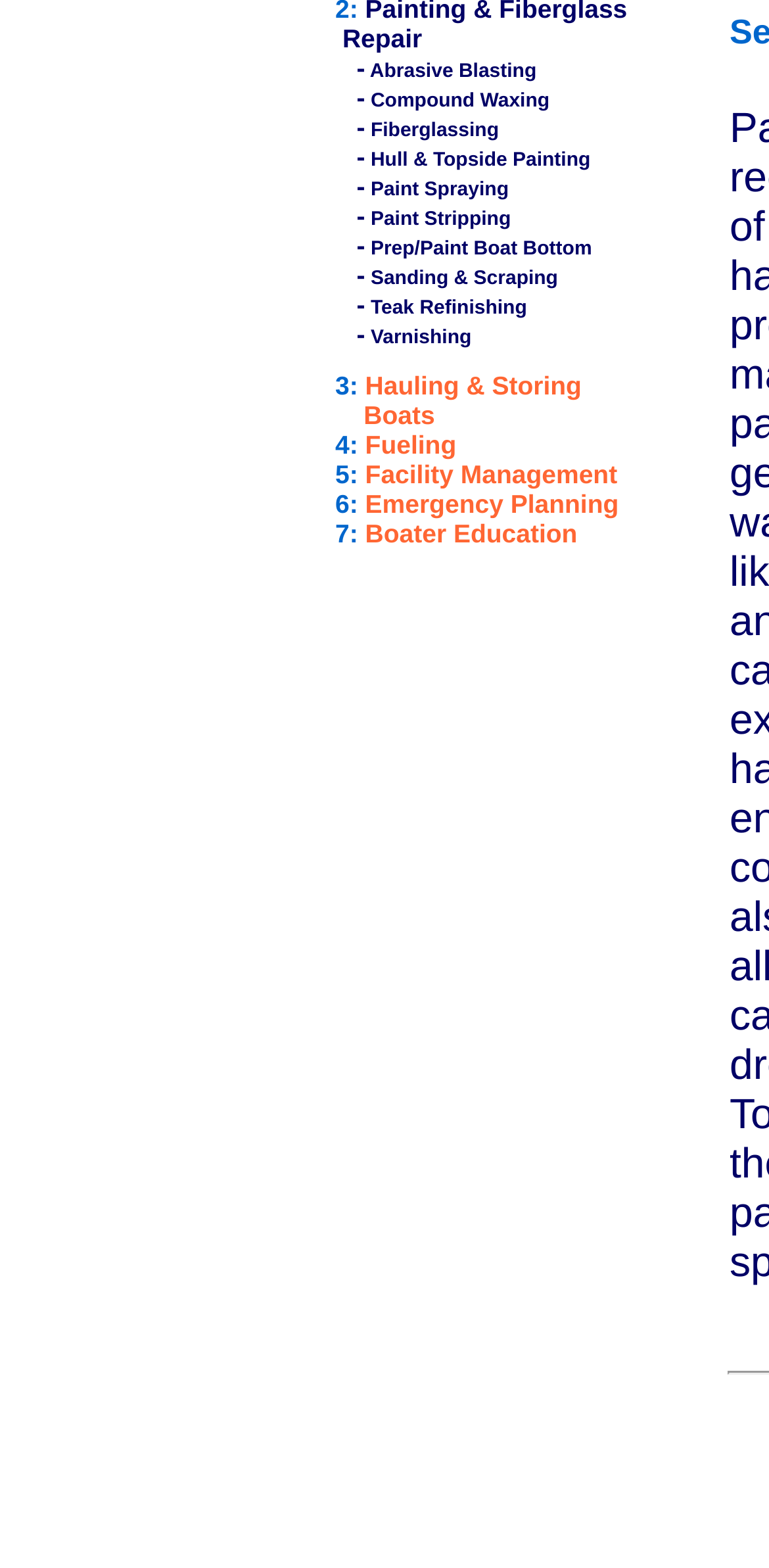Predict the bounding box of the UI element based on this description: "Hull & Topside Painting".

[0.482, 0.096, 0.768, 0.109]